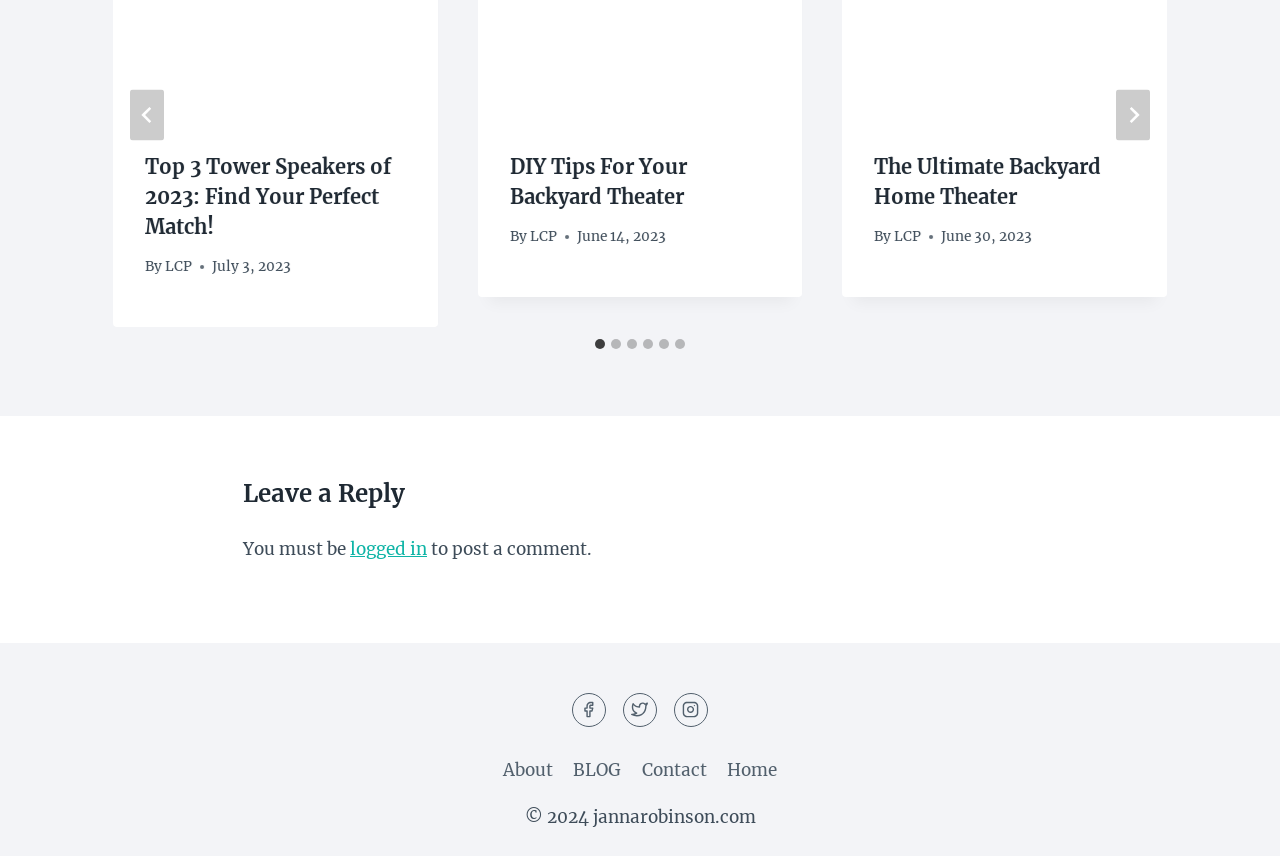What is the date of the second article?
Look at the image and respond with a one-word or short phrase answer.

June 14, 2023